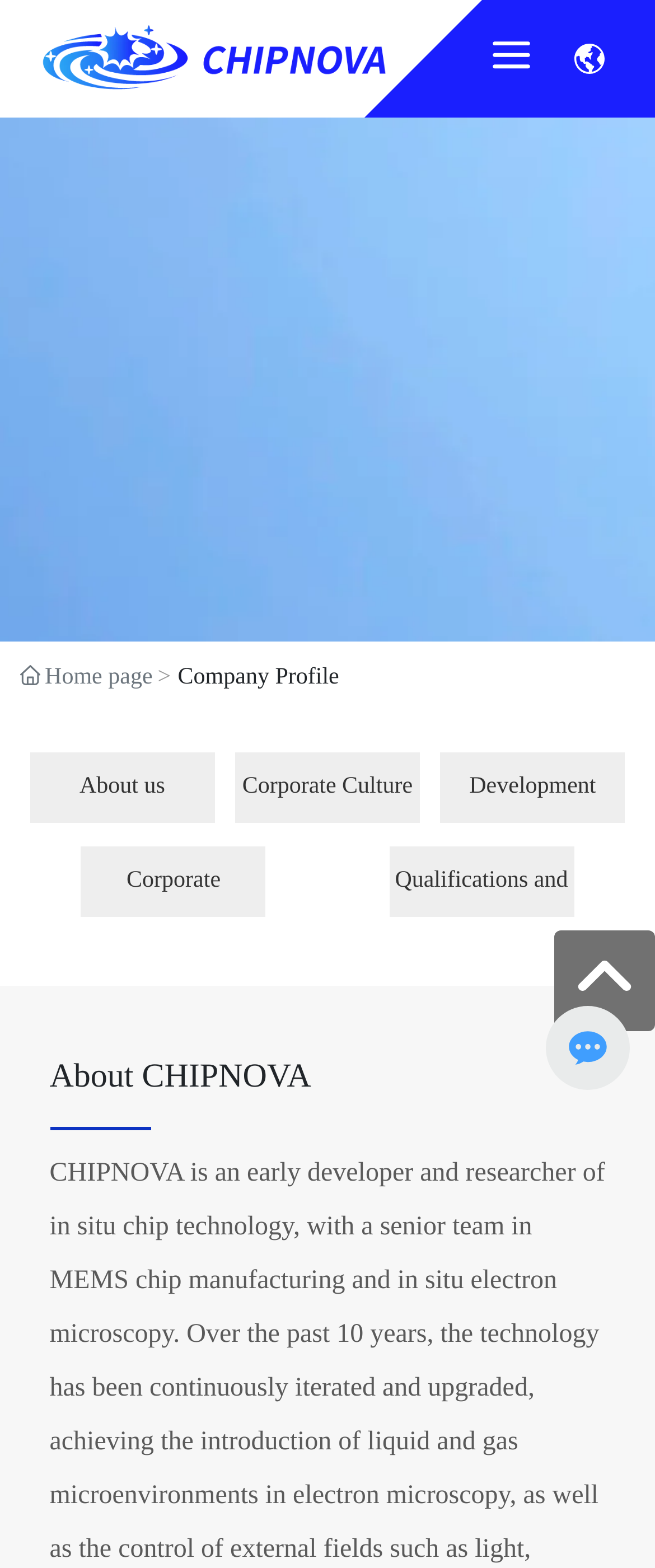Can you give a detailed response to the following question using the information from the image? What is the second menu item?

The second menu item is 'About us', which is located below the 'Home page' link and above the 'Corporate Culture' link. It is a link with the text 'About us'.